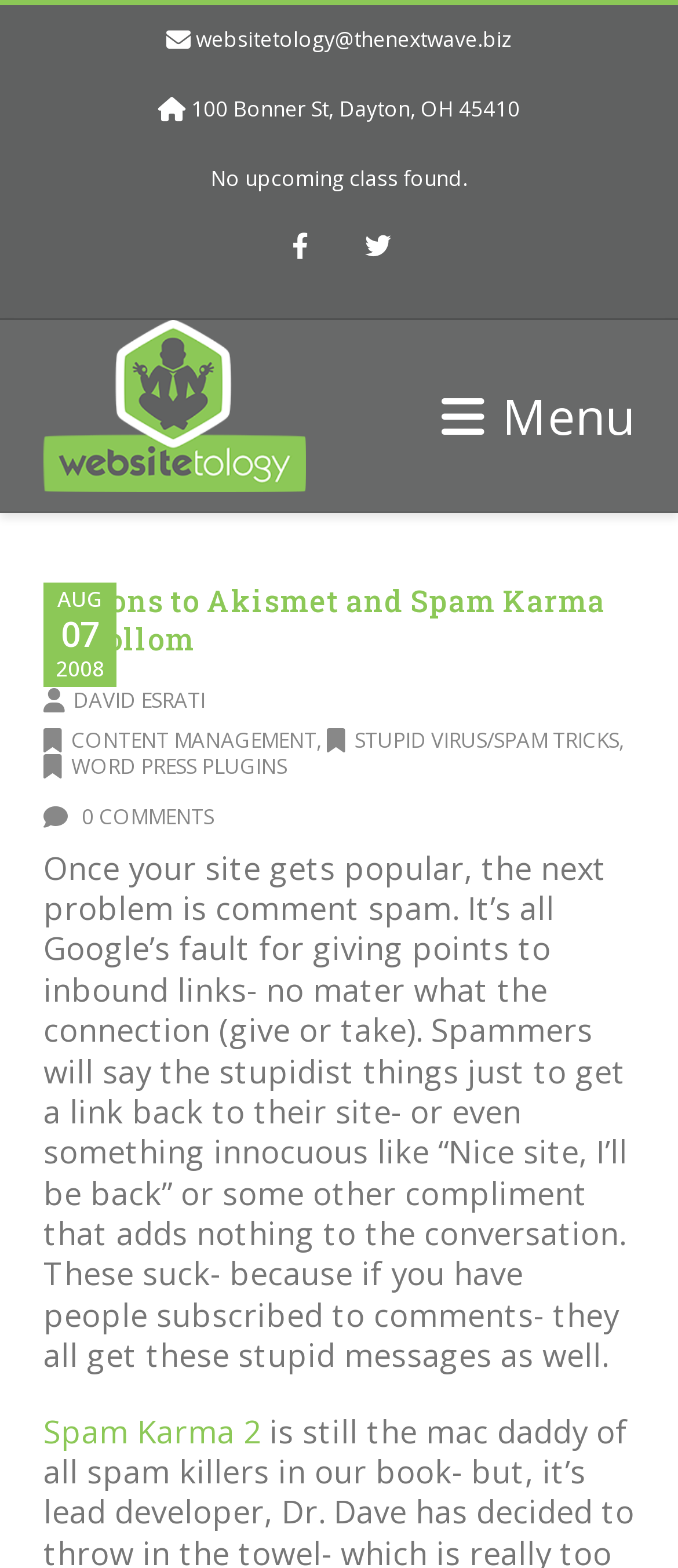What is the name of the author?
Please answer the question as detailed as possible.

I found the author's name by looking at the link element with the bounding box coordinates [0.108, 0.437, 0.303, 0.456], which contains the text 'DAVID ESRATI'.